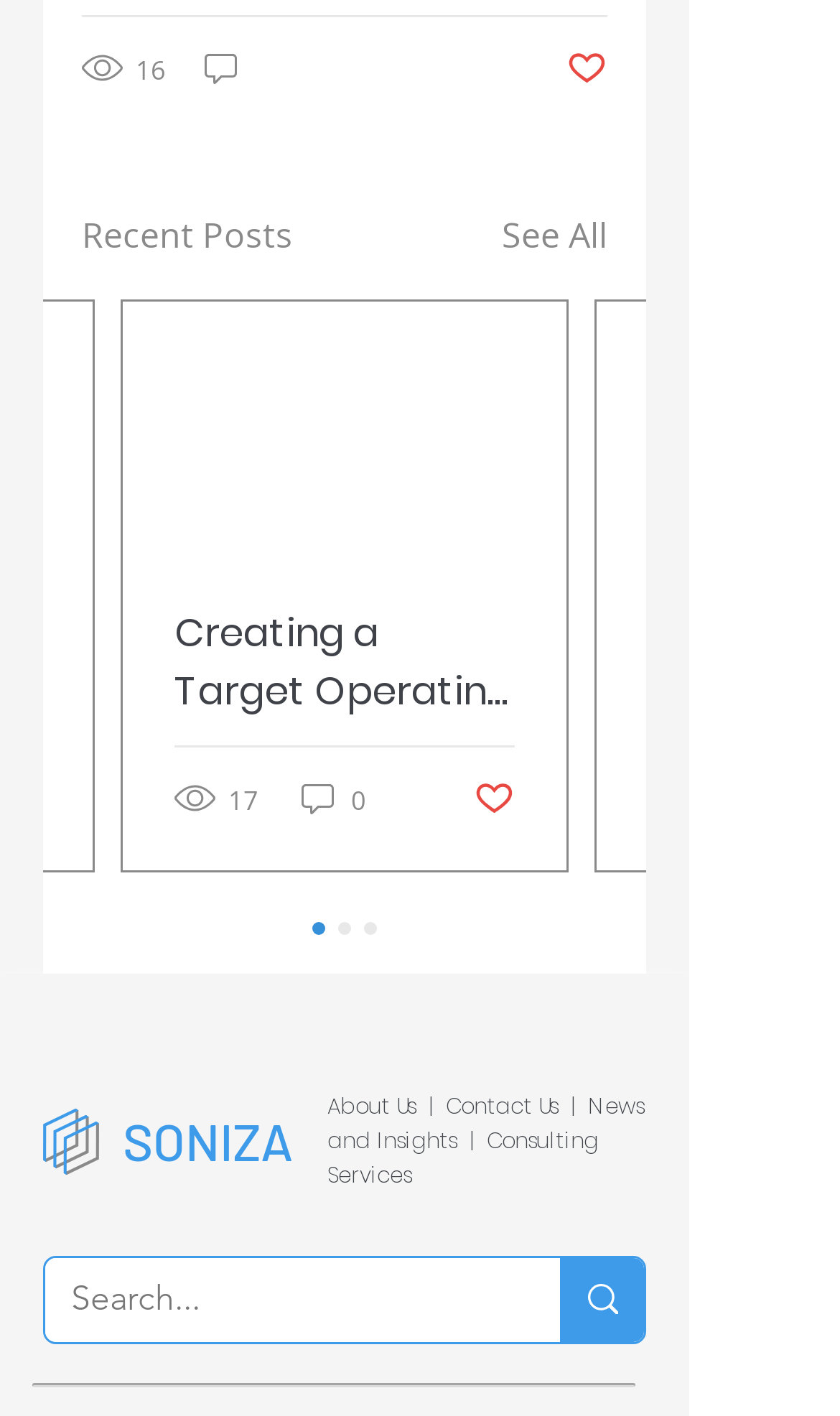Please determine the bounding box coordinates for the element that should be clicked to follow these instructions: "Like a post".

[0.564, 0.548, 0.613, 0.579]